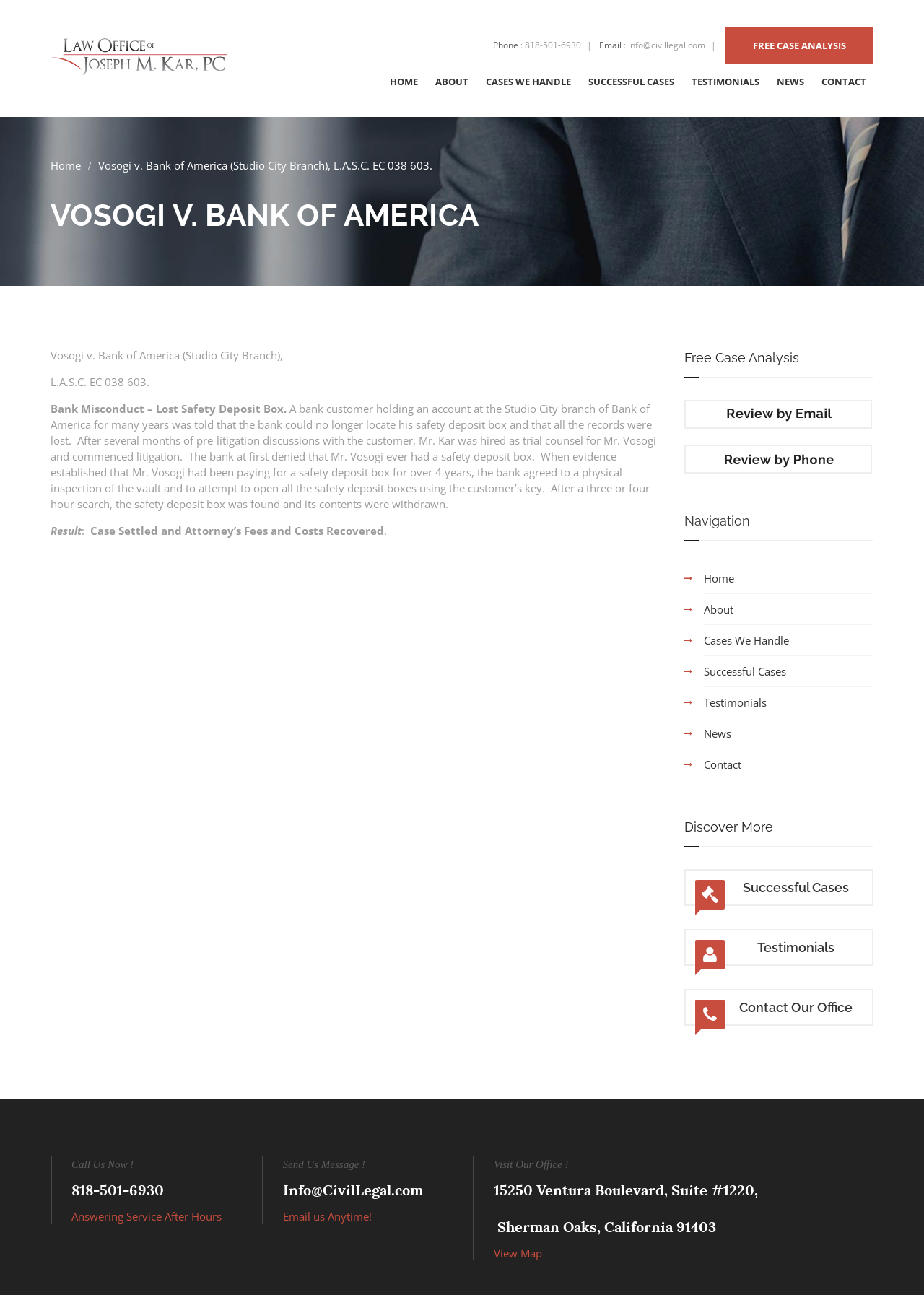Could you determine the bounding box coordinates of the clickable element to complete the instruction: "Call the phone number"? Provide the coordinates as four float numbers between 0 and 1, i.e., [left, top, right, bottom].

[0.561, 0.03, 0.629, 0.039]